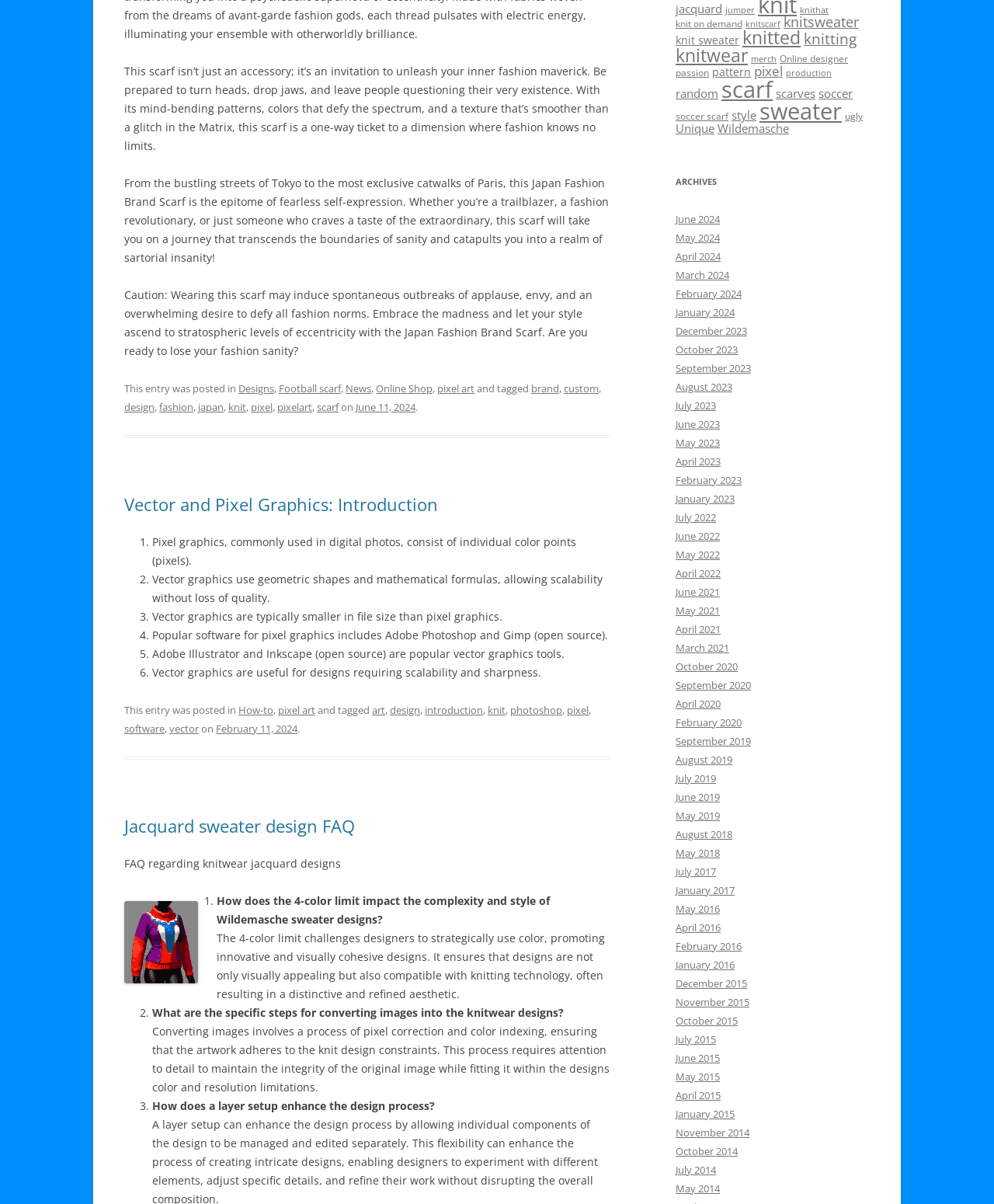What is the Japan Fashion Brand Scarf described as?
Look at the image and respond with a single word or a short phrase.

fearless self-expression